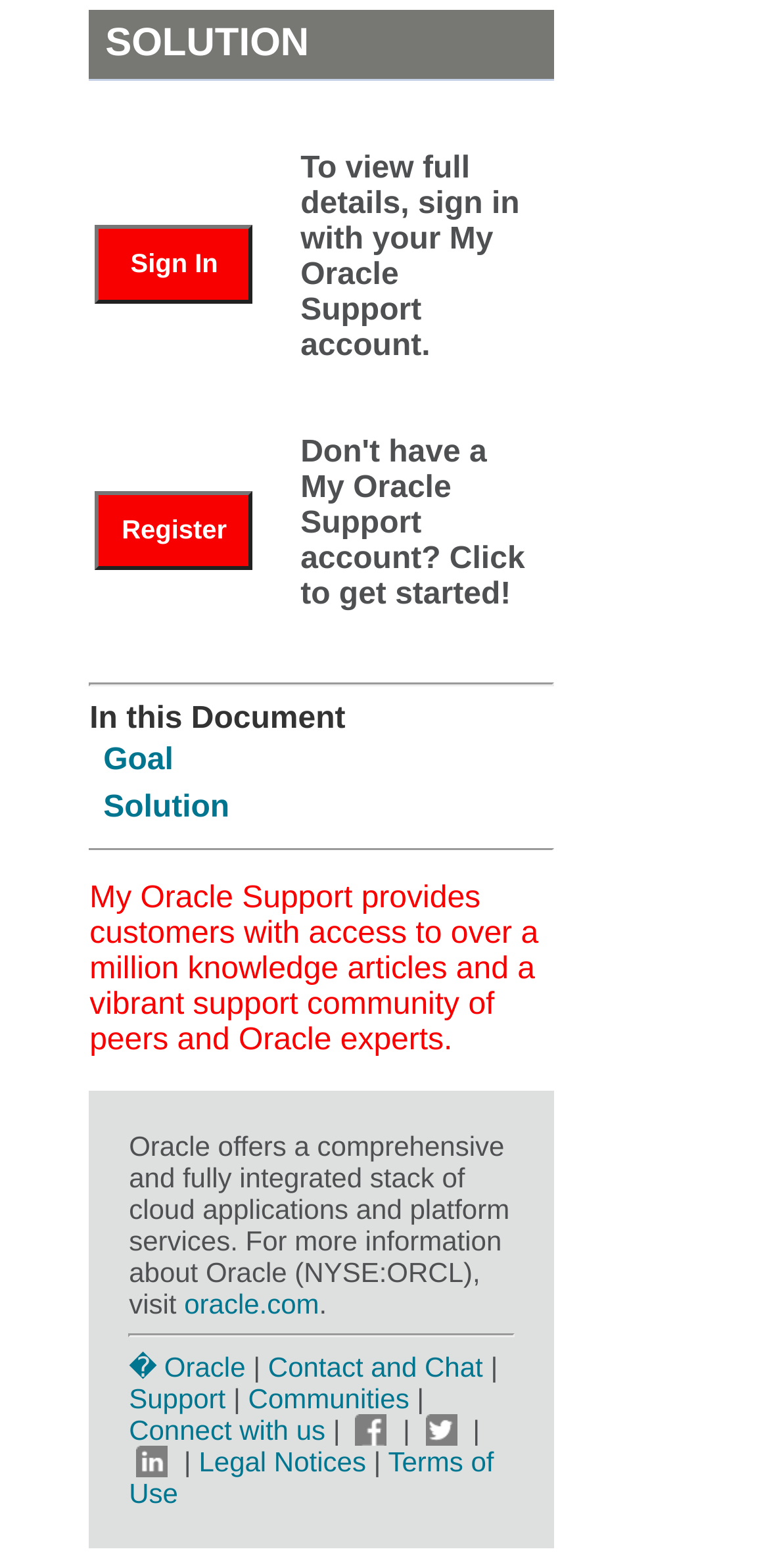Determine the bounding box coordinates for the area you should click to complete the following instruction: "follow the tenth link".

None